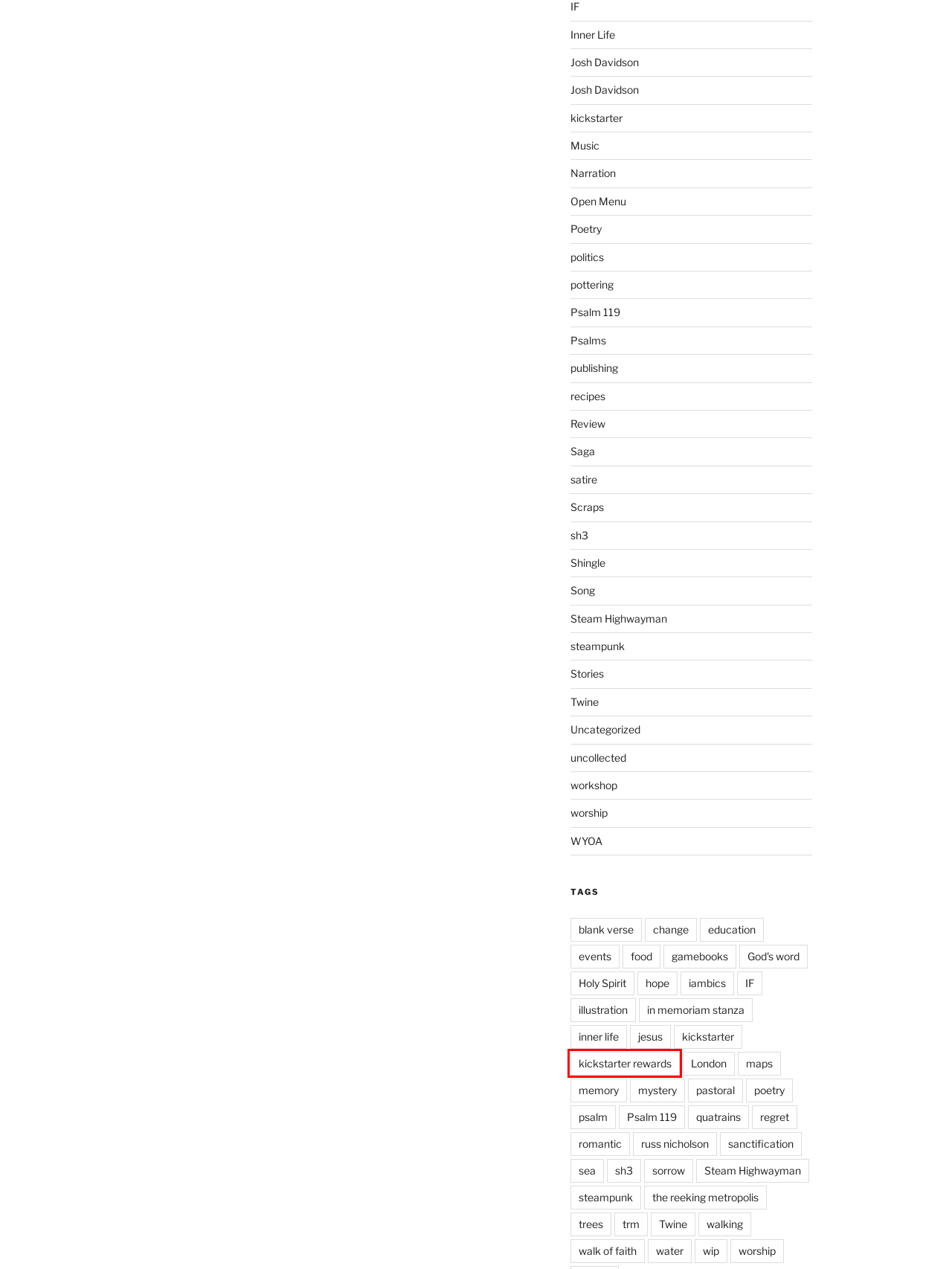Assess the screenshot of a webpage with a red bounding box and determine which webpage description most accurately matches the new page after clicking the element within the red box. Here are the options:
A. walk of faith – martin barnabus noutch.com
B. London – martin barnabus noutch.com
C. Open Menu – martin barnabus noutch.com
D. memory – martin barnabus noutch.com
E. Review – martin barnabus noutch.com
F. publishing – martin barnabus noutch.com
G. uncollected – martin barnabus noutch.com
H. kickstarter rewards – martin barnabus noutch.com

H